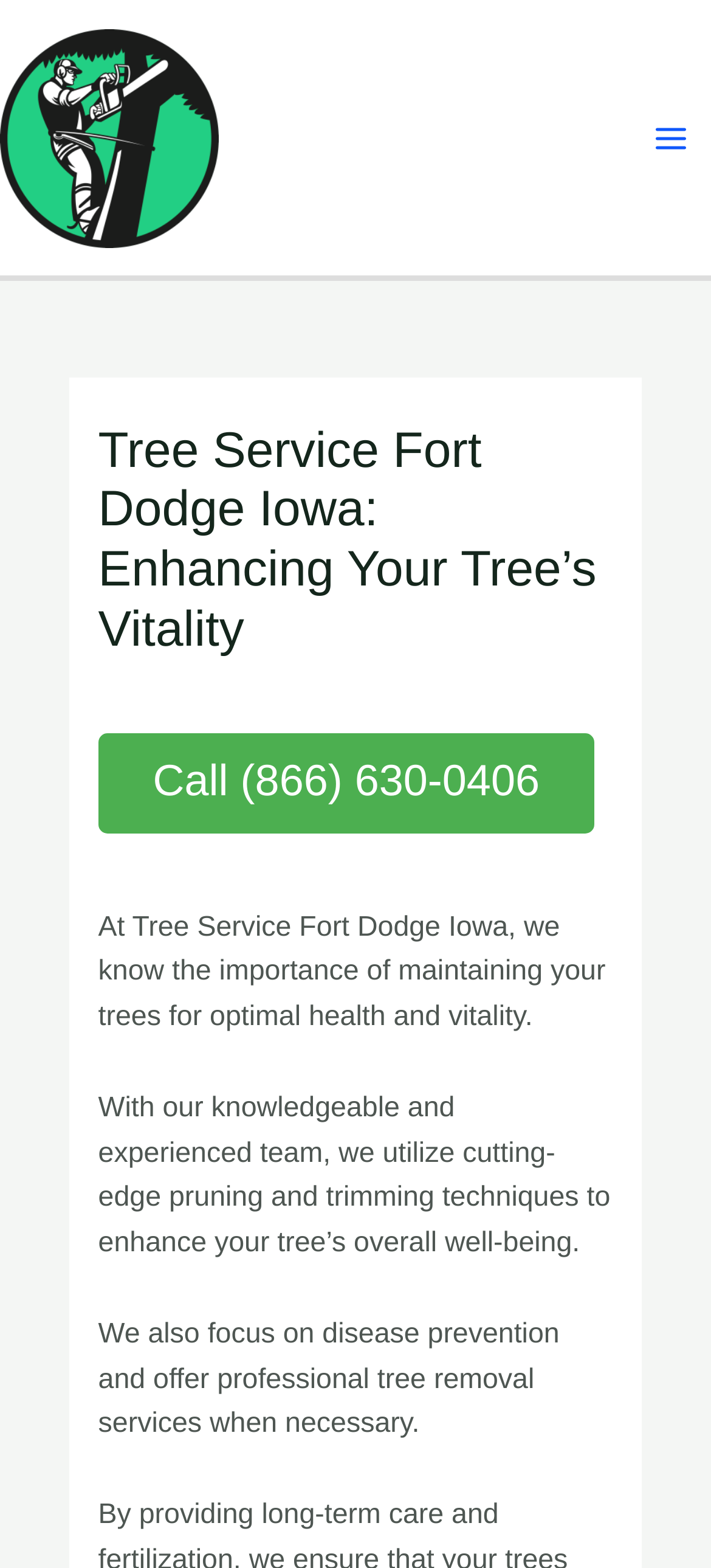Find the bounding box coordinates corresponding to the UI element with the description: "aria-label="Link 10"". The coordinates should be formatted as [left, top, right, bottom], with values as floats between 0 and 1.

[0.0, 0.077, 0.308, 0.097]